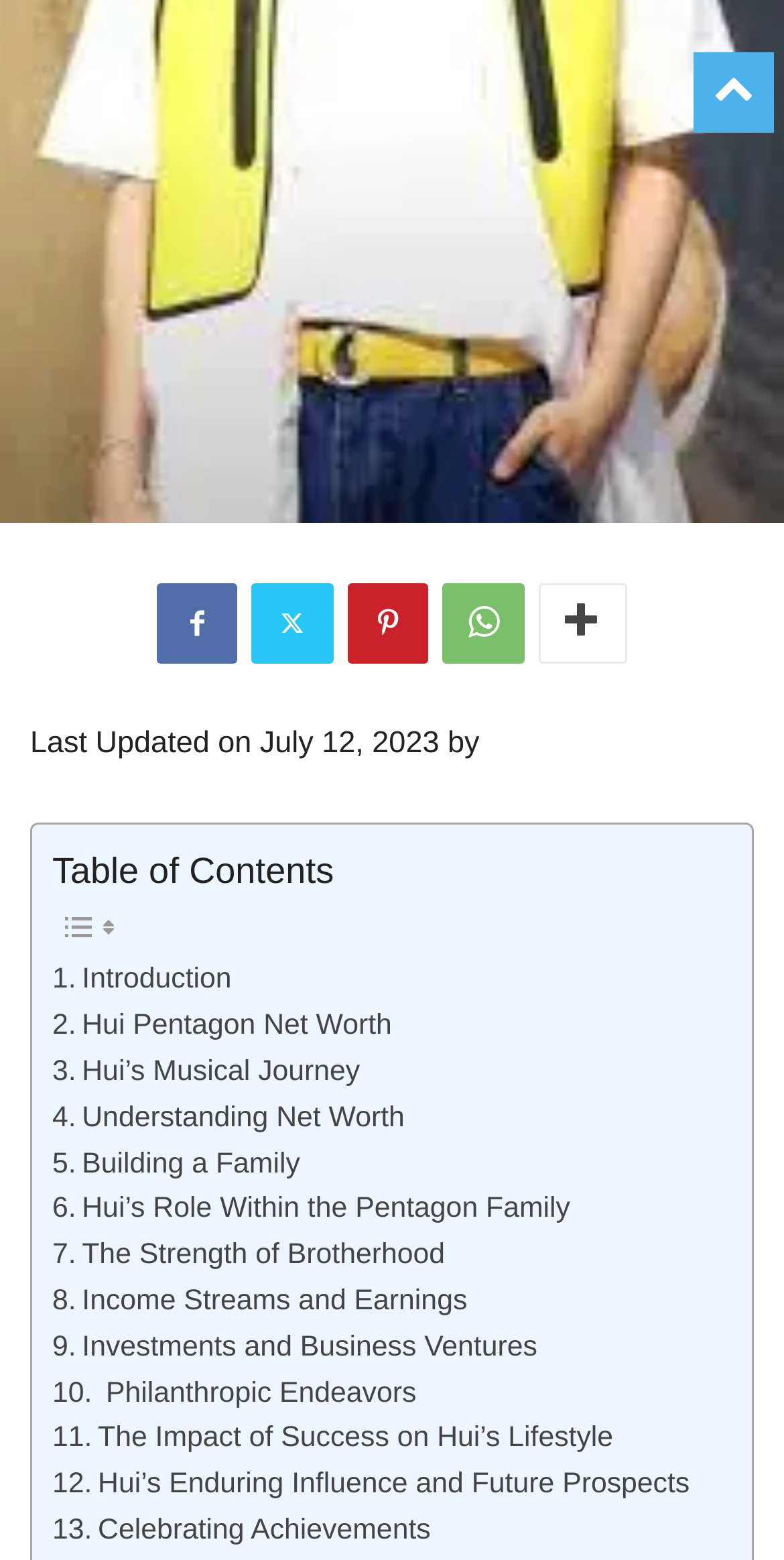Extract the bounding box coordinates for the UI element described as: "Facebook".

[0.2, 0.374, 0.303, 0.426]